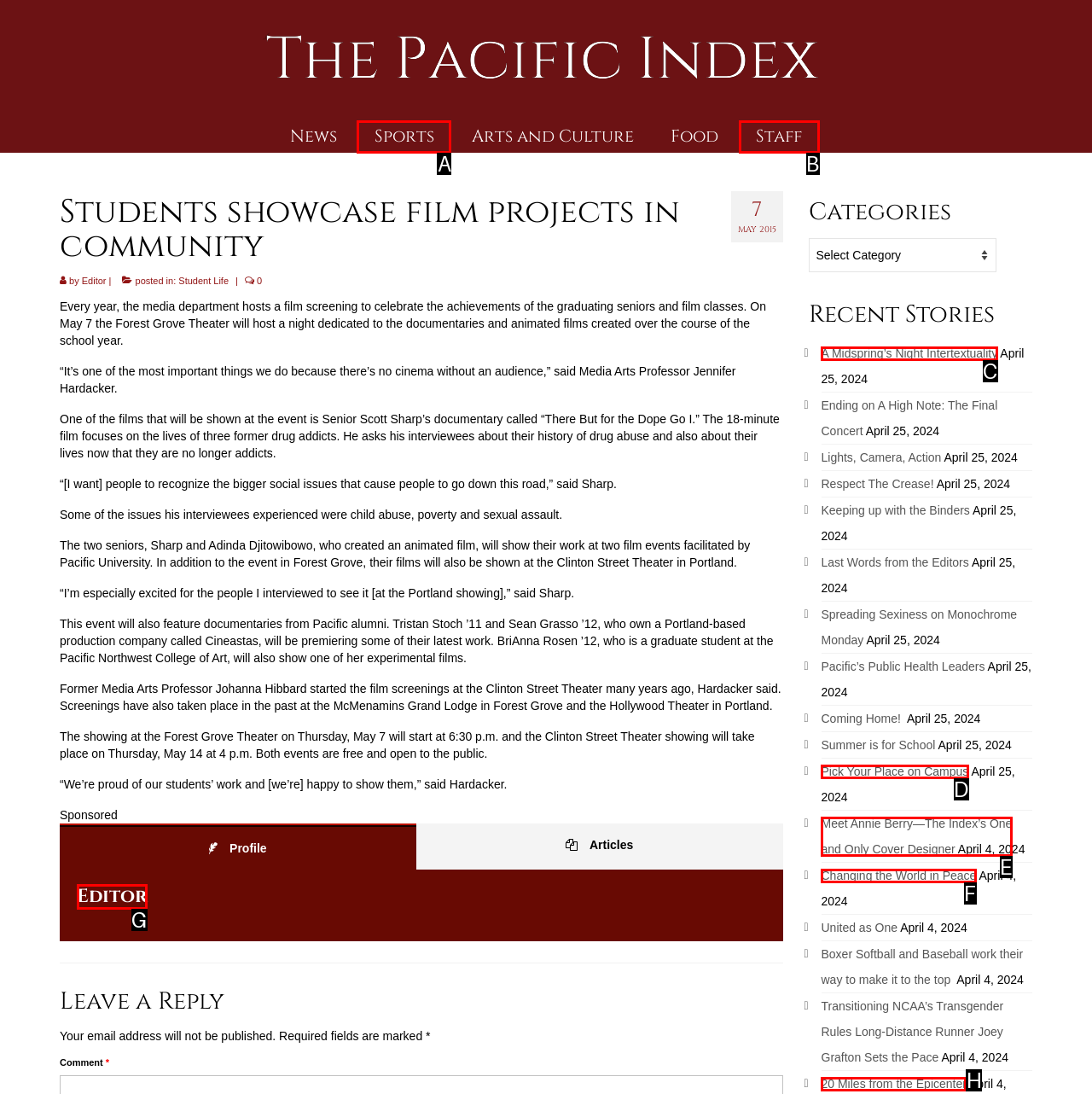Looking at the description: A Midspring’s Night Intertextuality, identify which option is the best match and respond directly with the letter of that option.

C